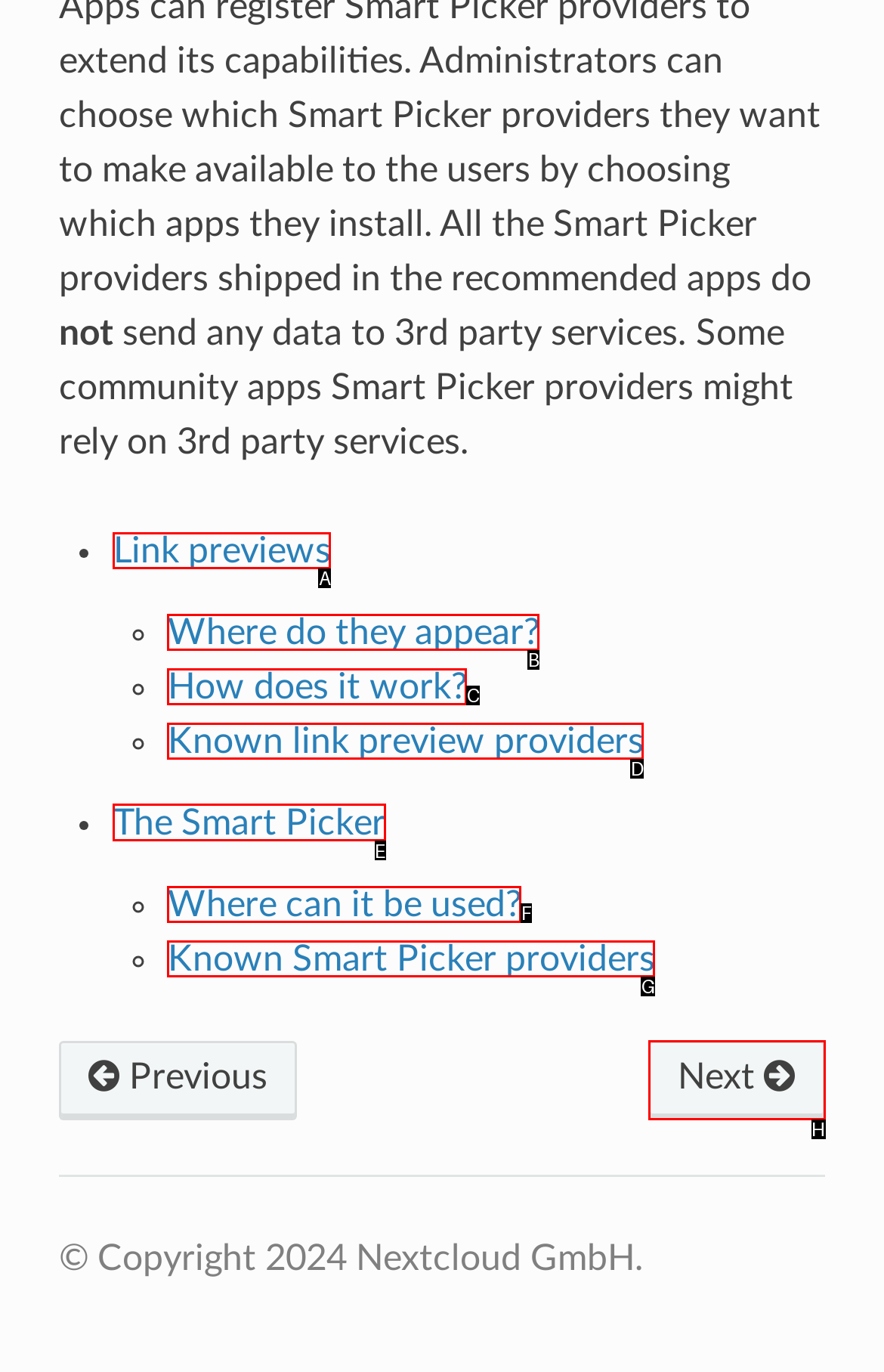Choose the HTML element to click for this instruction: Check 'The Smart Picker' Answer with the letter of the correct choice from the given options.

E